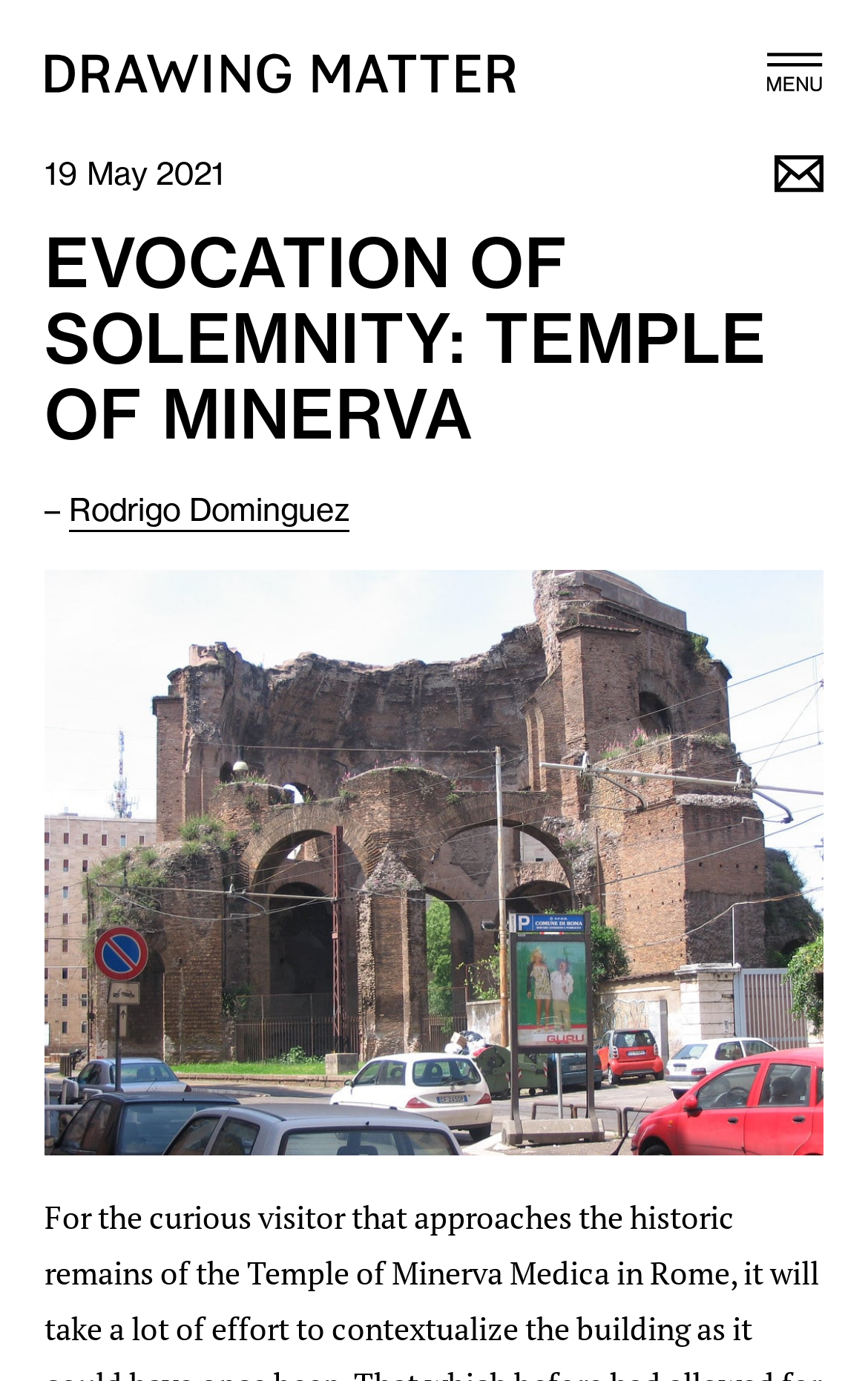Give a one-word or short phrase answer to the question: 
How many links are present in the top navigation bar?

6